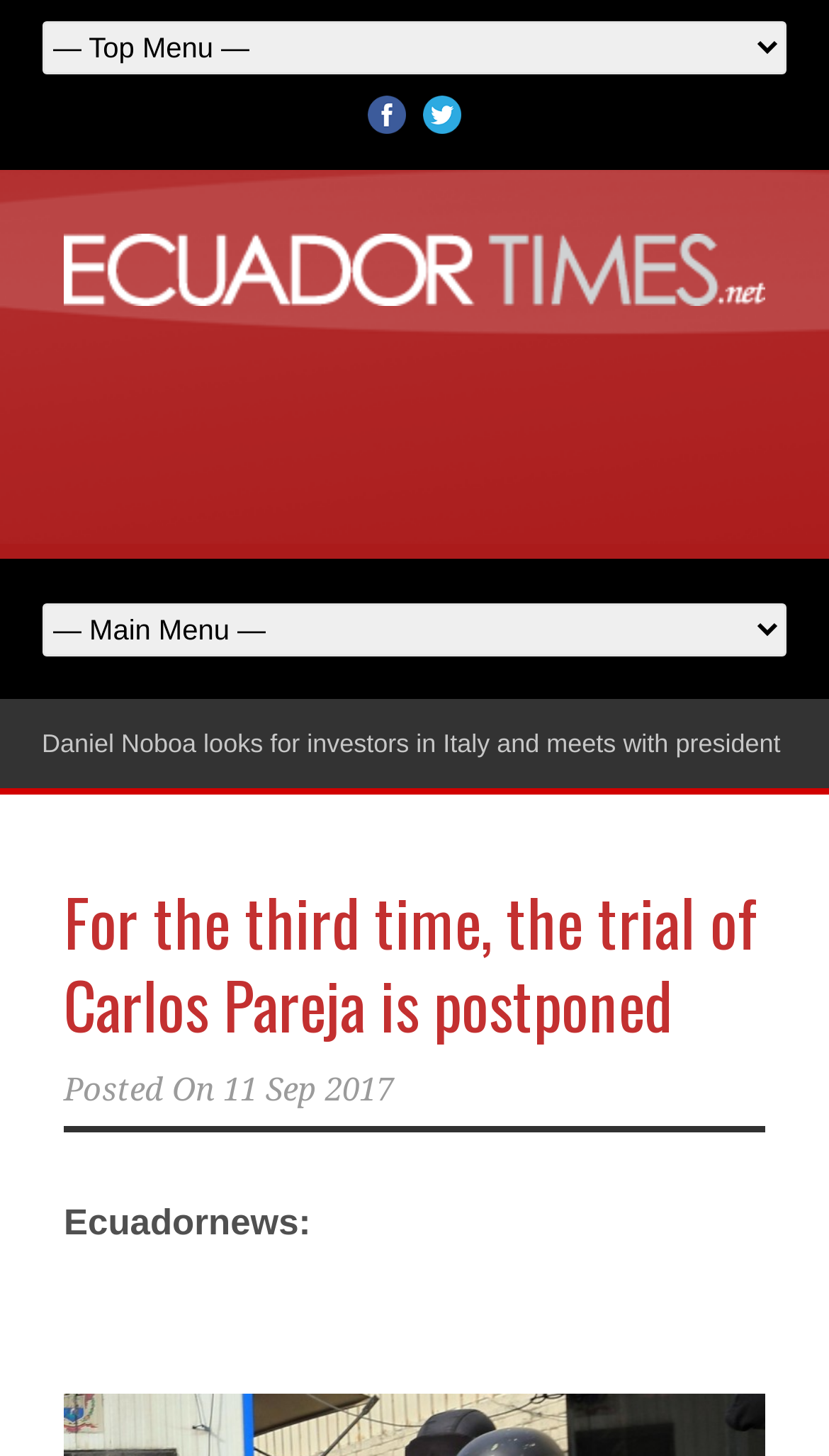How many social media links are present?
Give a detailed and exhaustive answer to the question.

I can see two social media links, one for Facebook and one for Twitter, which are represented by their respective icons.